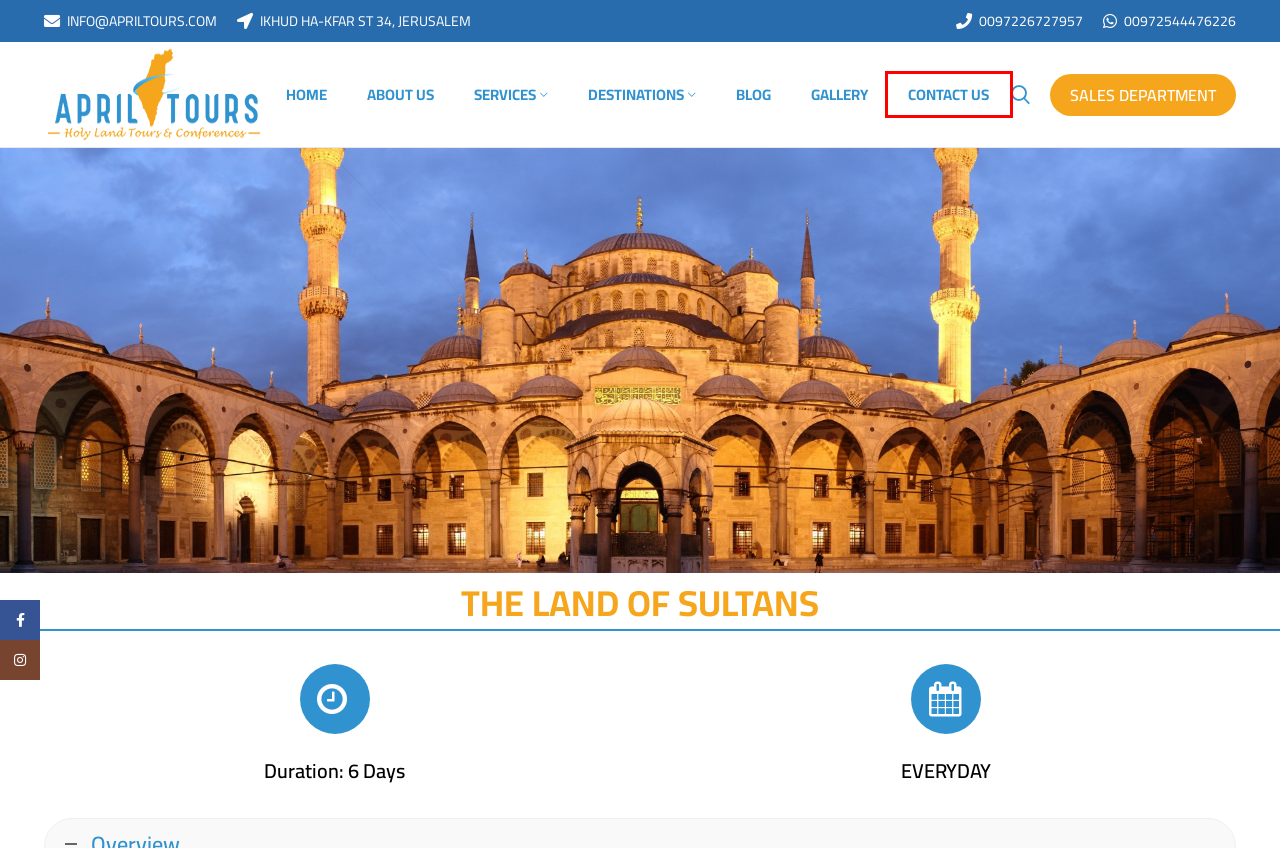Examine the screenshot of the webpage, noting the red bounding box around a UI element. Pick the webpage description that best matches the new page after the element in the red bounding box is clicked. Here are the candidates:
A. ABOUT US – APRIL TOURS
B. Gallery – APRIL TOURS
C. THE AMAZING TRIPLE ISTANBUL, SAPANCA, BURSA 7 DAYS – APRIL TOURS
D. TRABZON (SWITZERLAND OF TURKEY) – APRIL TOURS
E. CONTACT US – APRIL TOURS
F. BLOG – APRIL TOURS
G. APRIL TOURS
H. ISTANBUL-SAPANCA-BURSA-SILE – APRIL TOURS

E